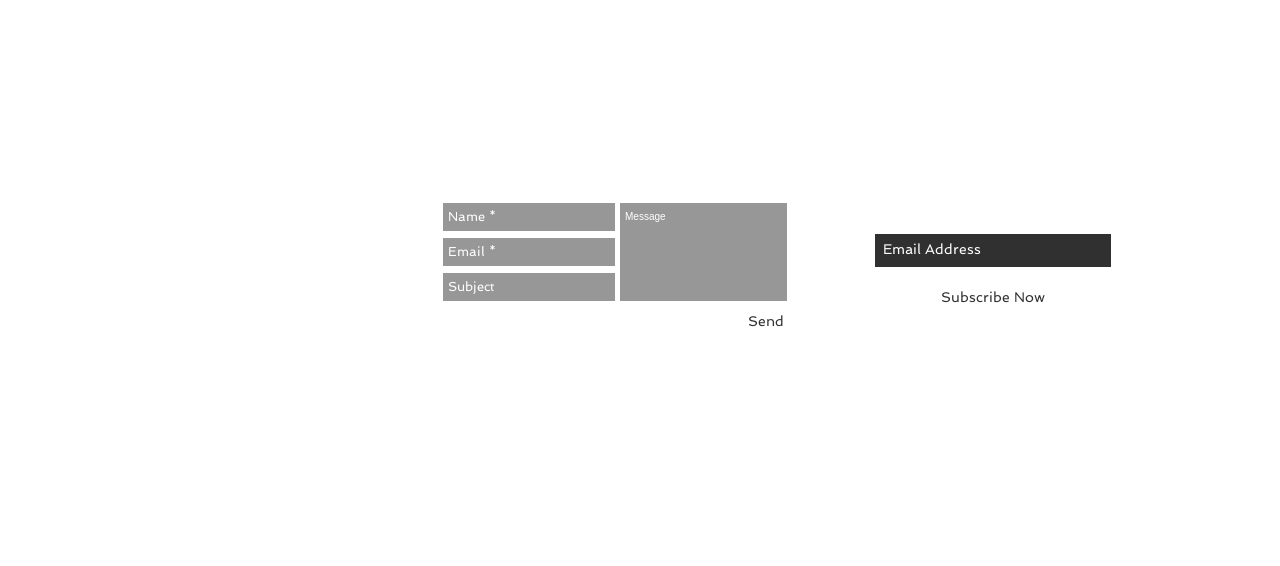What is the purpose of the 'STAY IN TOUCH' section?
Please provide a detailed answer to the question.

The 'STAY IN TOUCH' section contains a slideshow region with a mailing list subscription feature, suggesting that it is used to stay updated with the website's news or promotions.